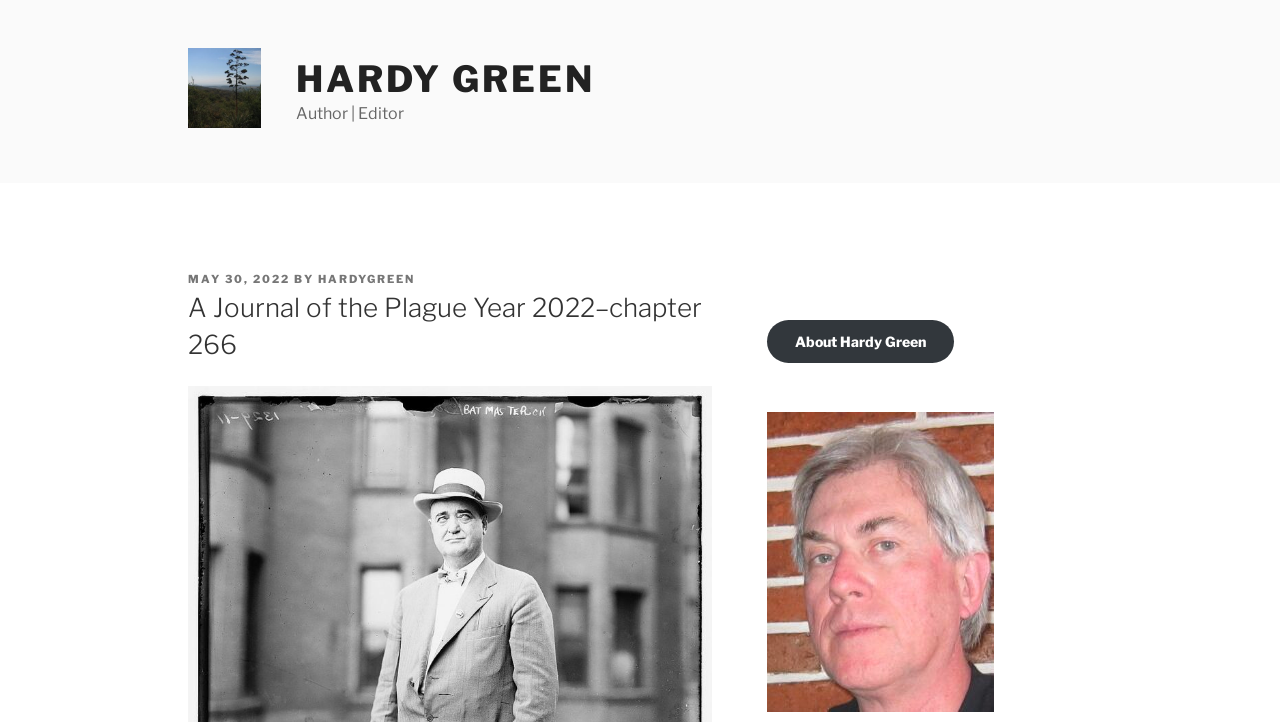When was the chapter posted?
Based on the image, answer the question with a single word or brief phrase.

MAY 30, 2022